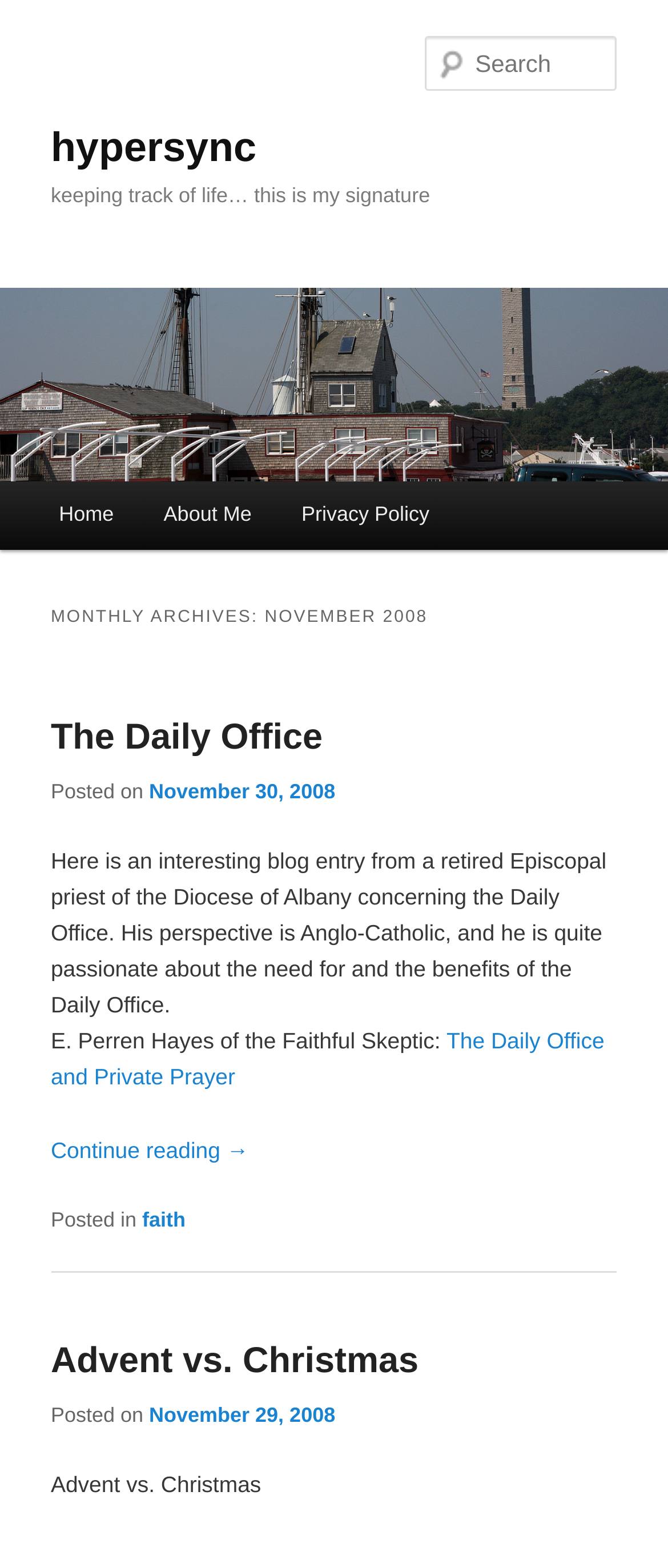Please identify the bounding box coordinates of the area I need to click to accomplish the following instruction: "Go to Home page".

[0.051, 0.307, 0.208, 0.35]